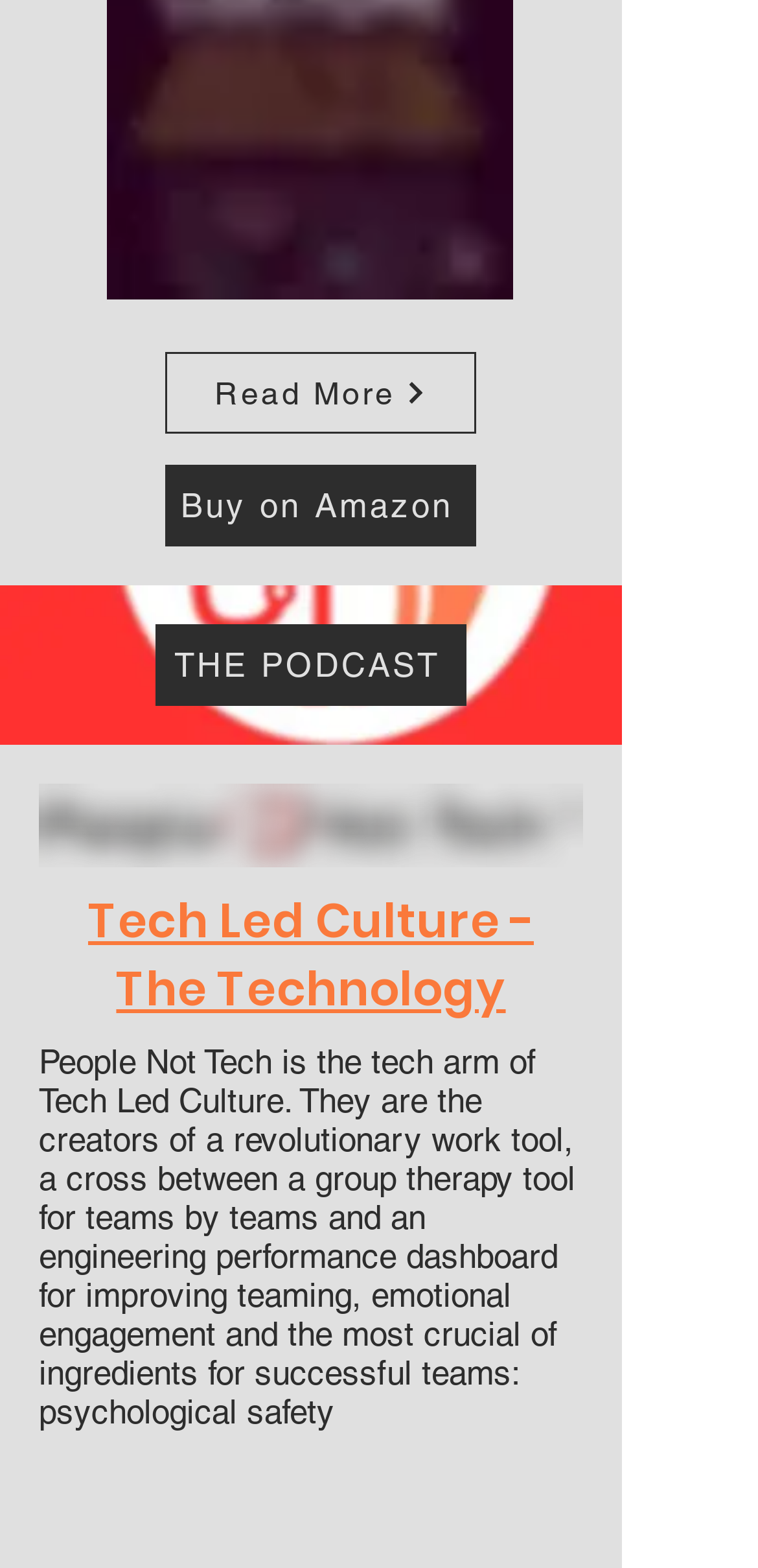Provide a one-word or one-phrase answer to the question:
How many links are there on the webpage?

4